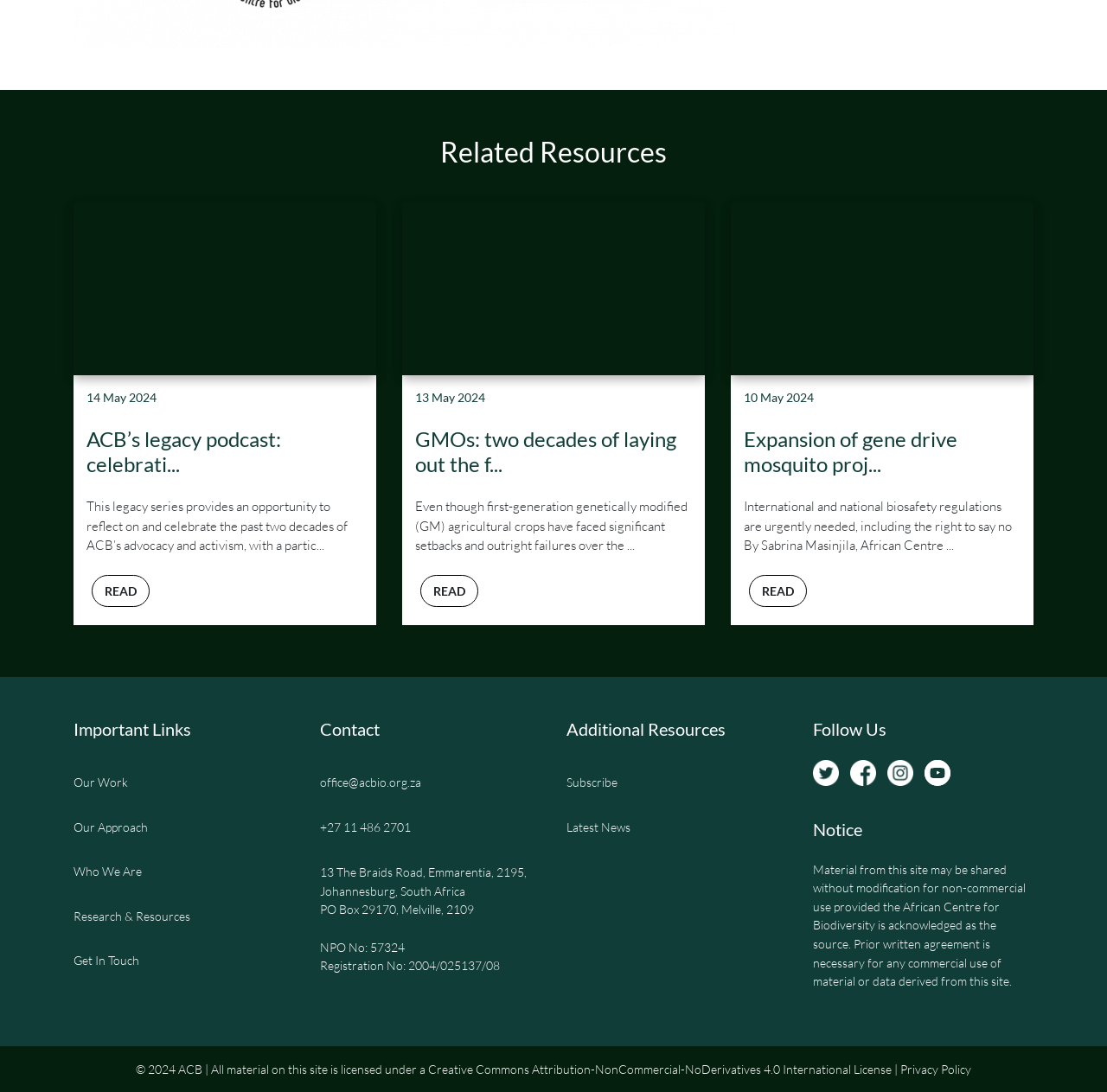Locate the coordinates of the bounding box for the clickable region that fulfills this instruction: "Read about ACB’s legacy podcast".

[0.078, 0.391, 0.328, 0.437]